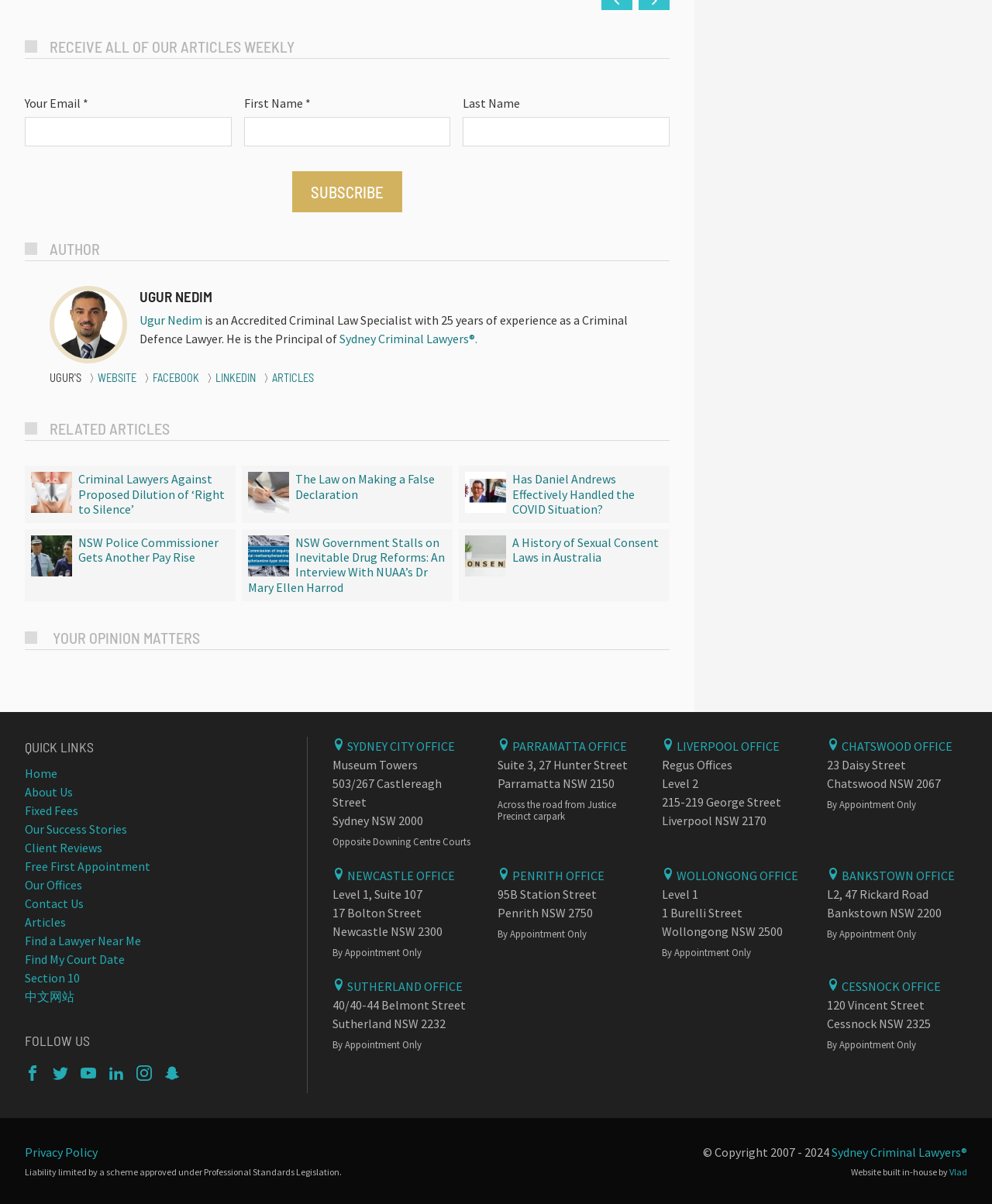Please specify the bounding box coordinates of the region to click in order to perform the following instruction: "Follow on LinkedIn".

[0.217, 0.308, 0.258, 0.319]